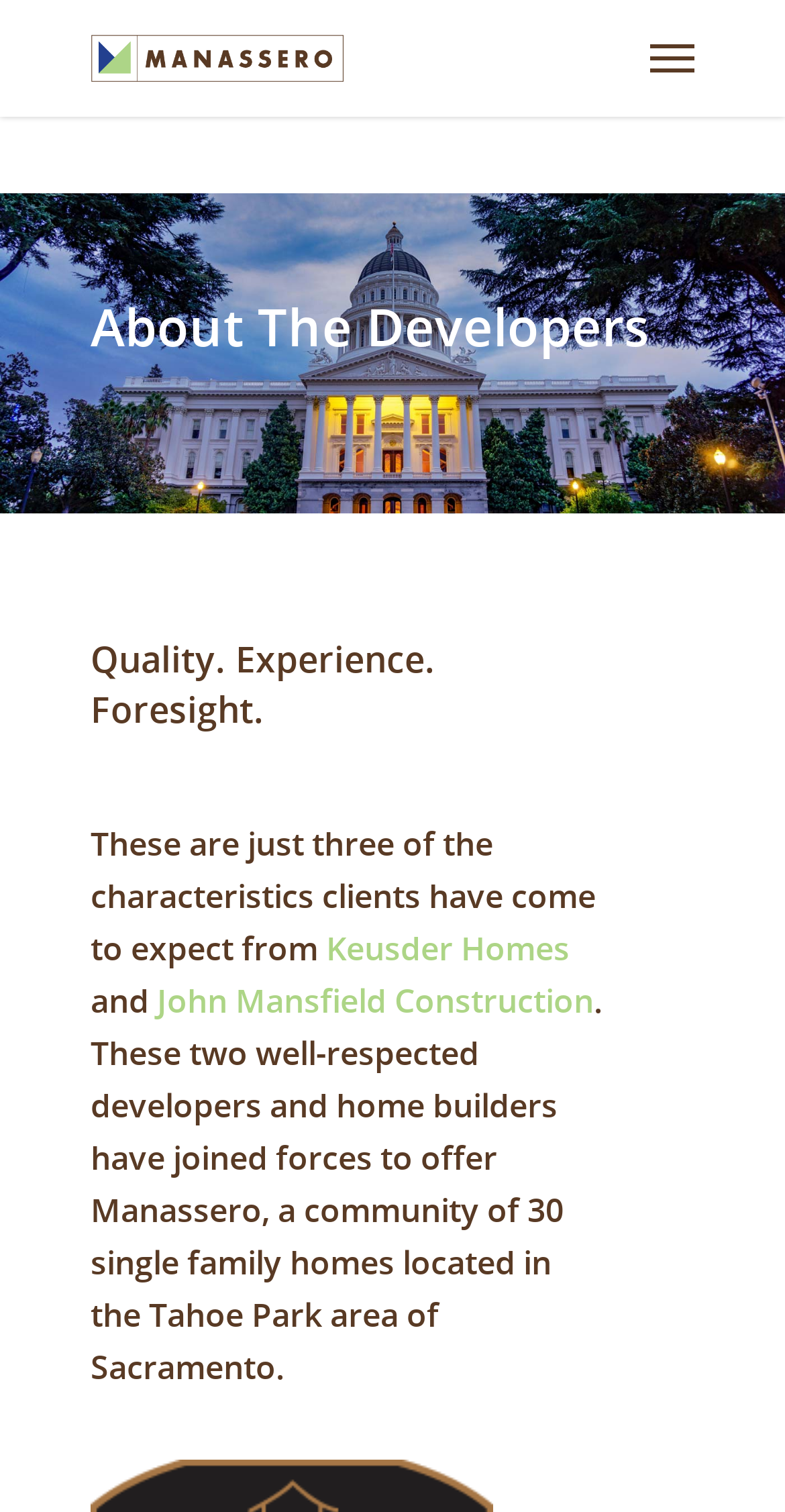What are the three characteristics of the developers?
Answer the question using a single word or phrase, according to the image.

Quality, Experience, Foresight